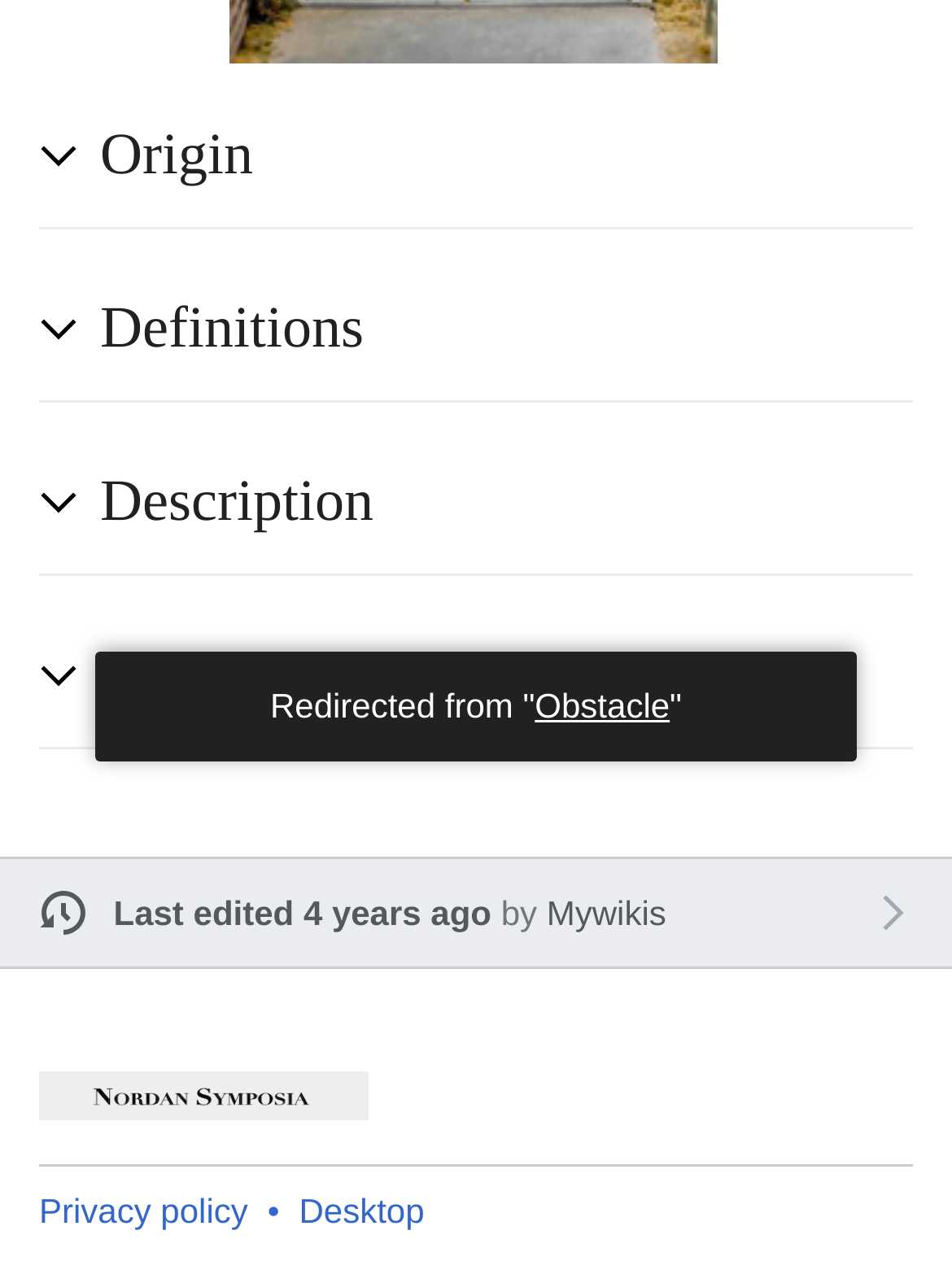Determine the bounding box for the UI element described here: "Privacy policy".

[0.041, 0.935, 0.26, 0.965]